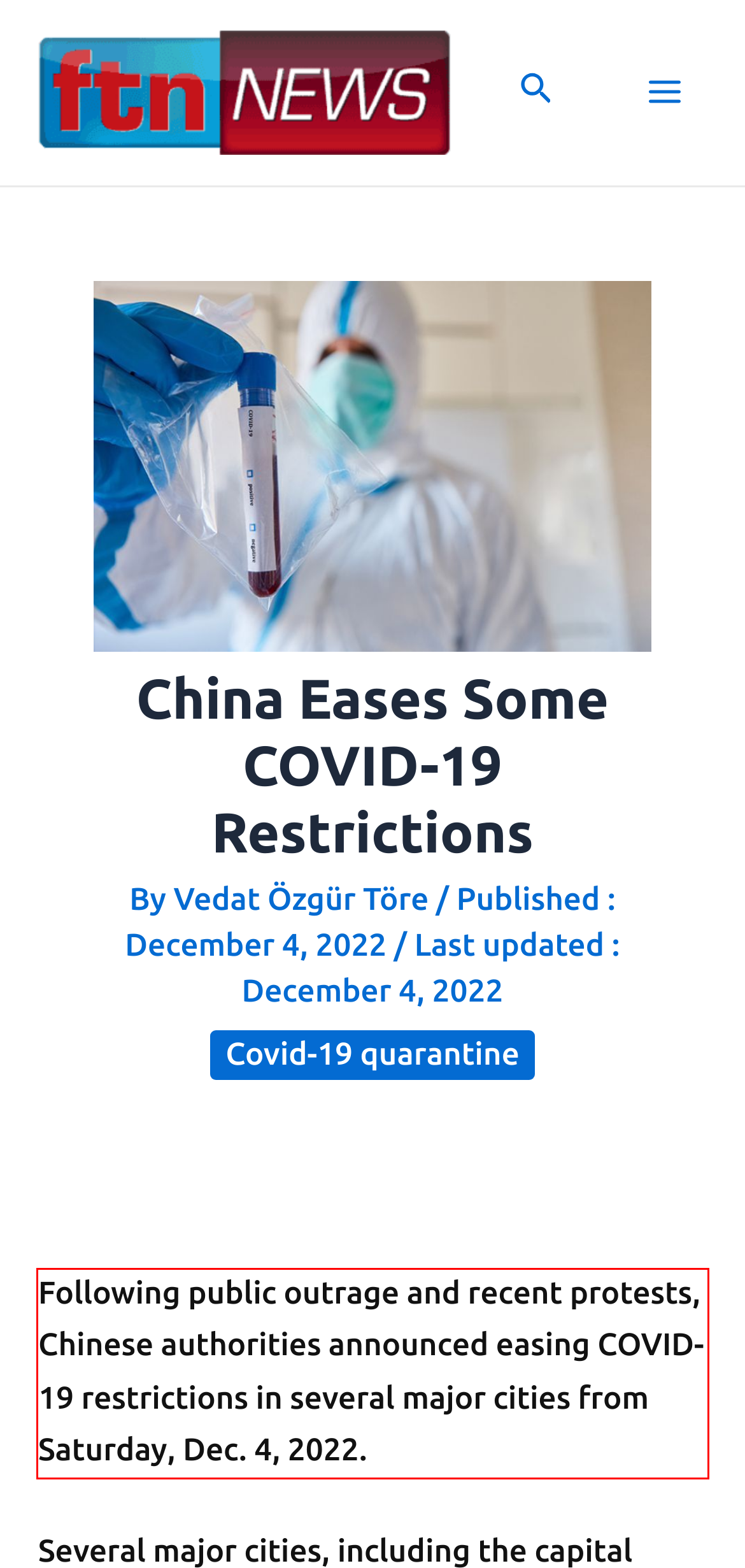Please perform OCR on the UI element surrounded by the red bounding box in the given webpage screenshot and extract its text content.

Following public outrage and recent protests, Chinese authorities announced easing COVID-19 restrictions in several major cities from Saturday, Dec. 4, 2022.